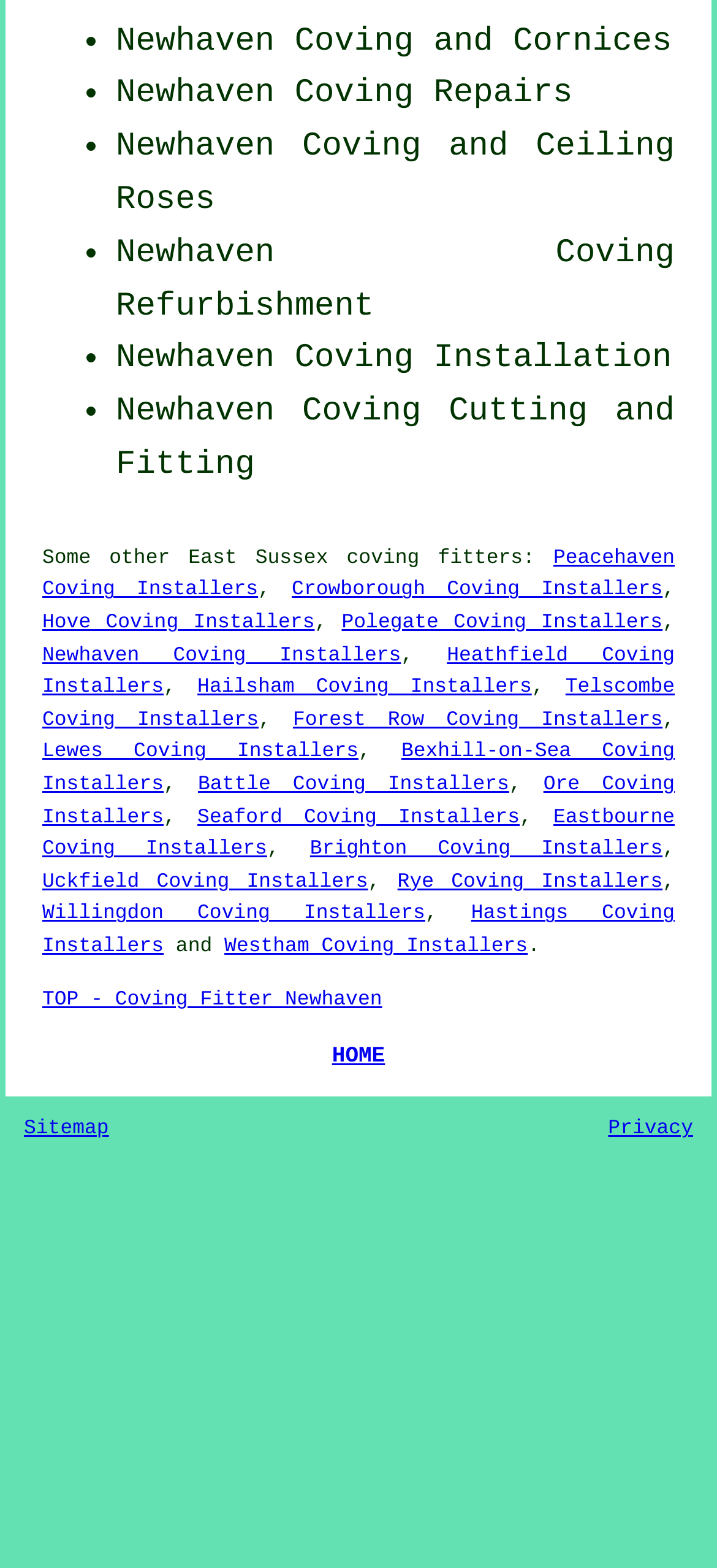What services does the company offer?
Provide a well-explained and detailed answer to the question.

The services offered by the company can be inferred from the links on the webpage, such as 'Coving Repairs', 'Coving Installation', 'Cutting and Fitting', and 'Coving Refurbishment', which suggest that the company provides various coving-related services.